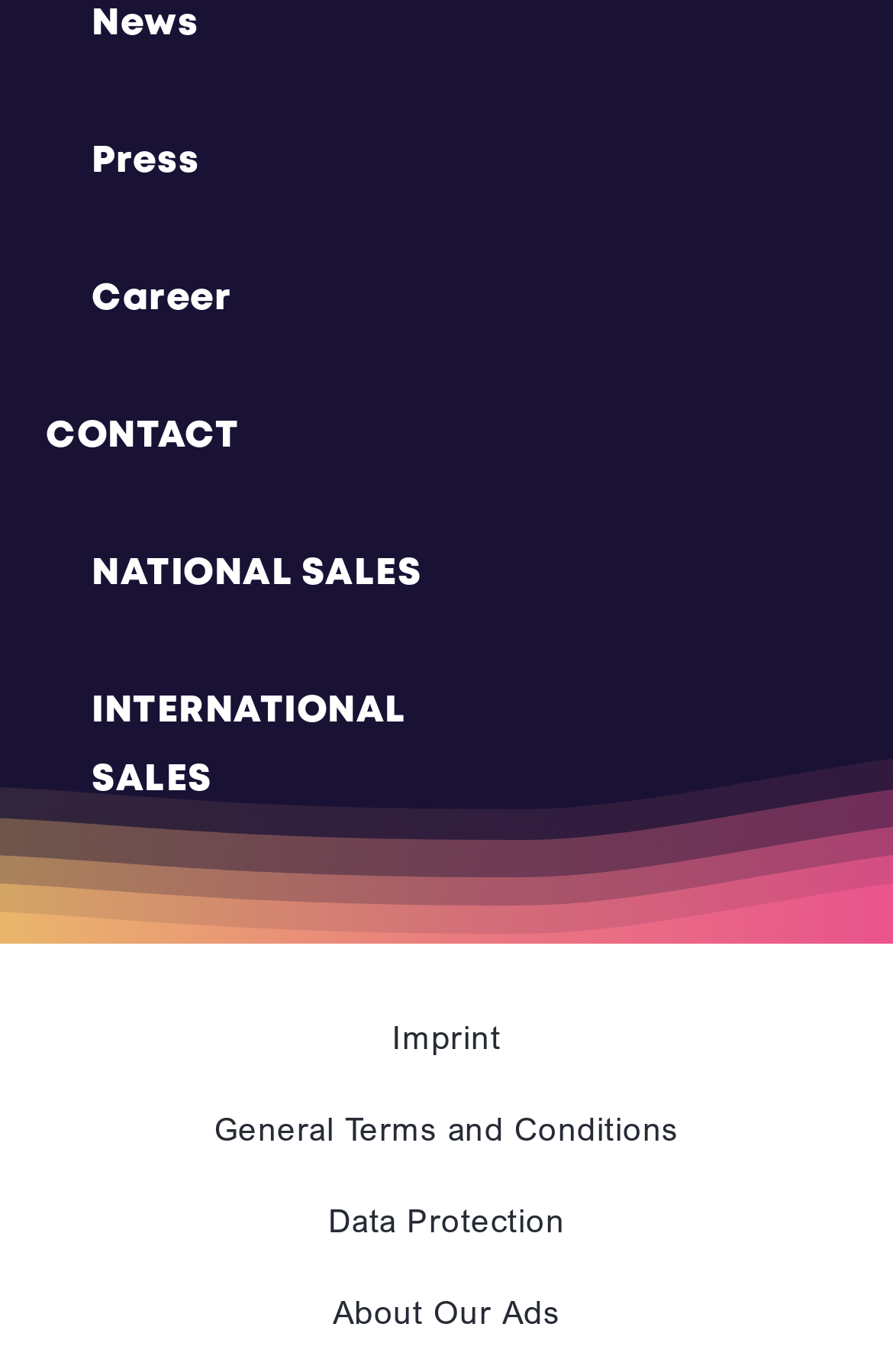Pinpoint the bounding box coordinates for the area that should be clicked to perform the following instruction: "Learn about Imprint".

[0.439, 0.74, 0.561, 0.769]